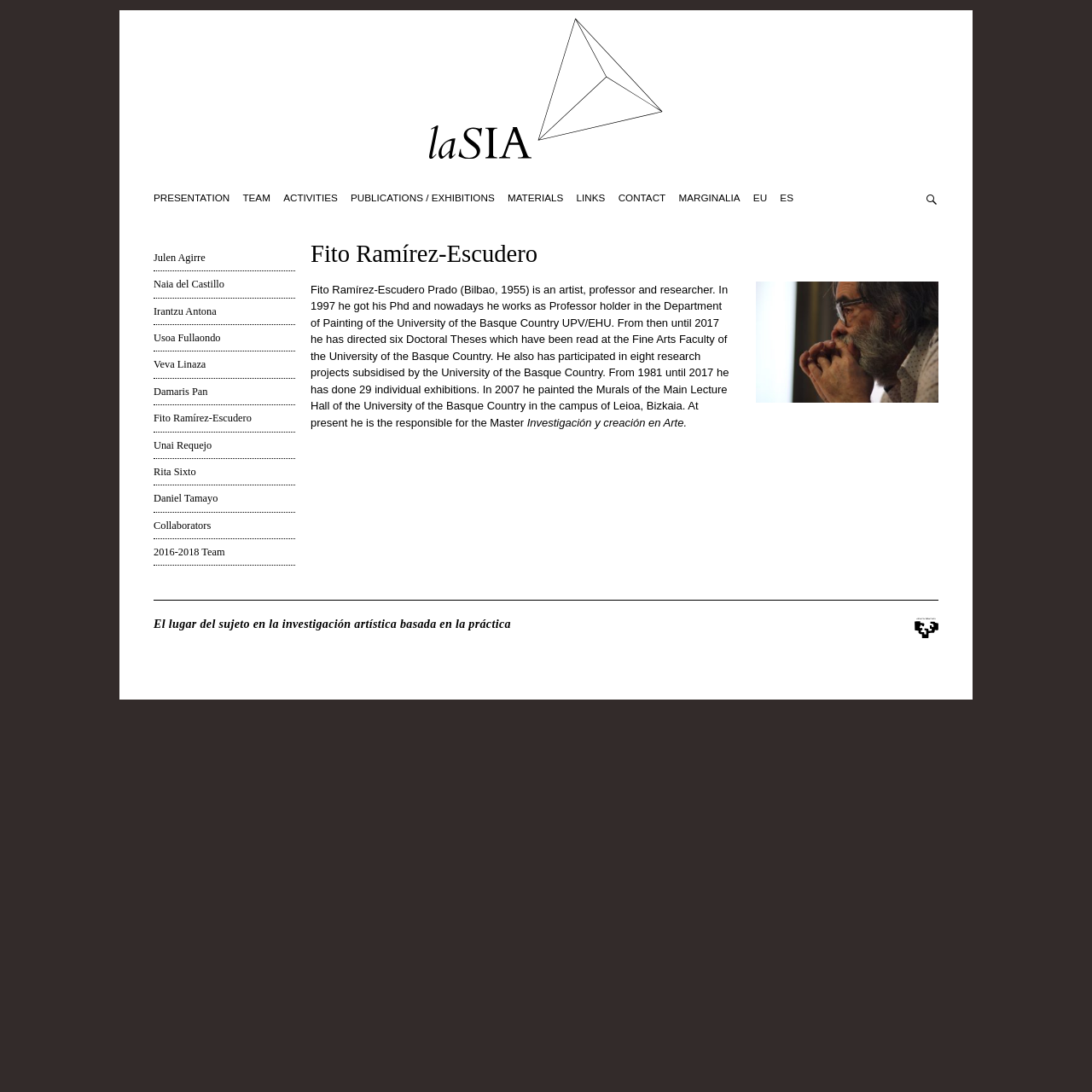Please provide the bounding box coordinates for the element that needs to be clicked to perform the instruction: "View Fito Ramírez-Escudero's presentation". The coordinates must consist of four float numbers between 0 and 1, formatted as [left, top, right, bottom].

[0.141, 0.158, 0.21, 0.205]